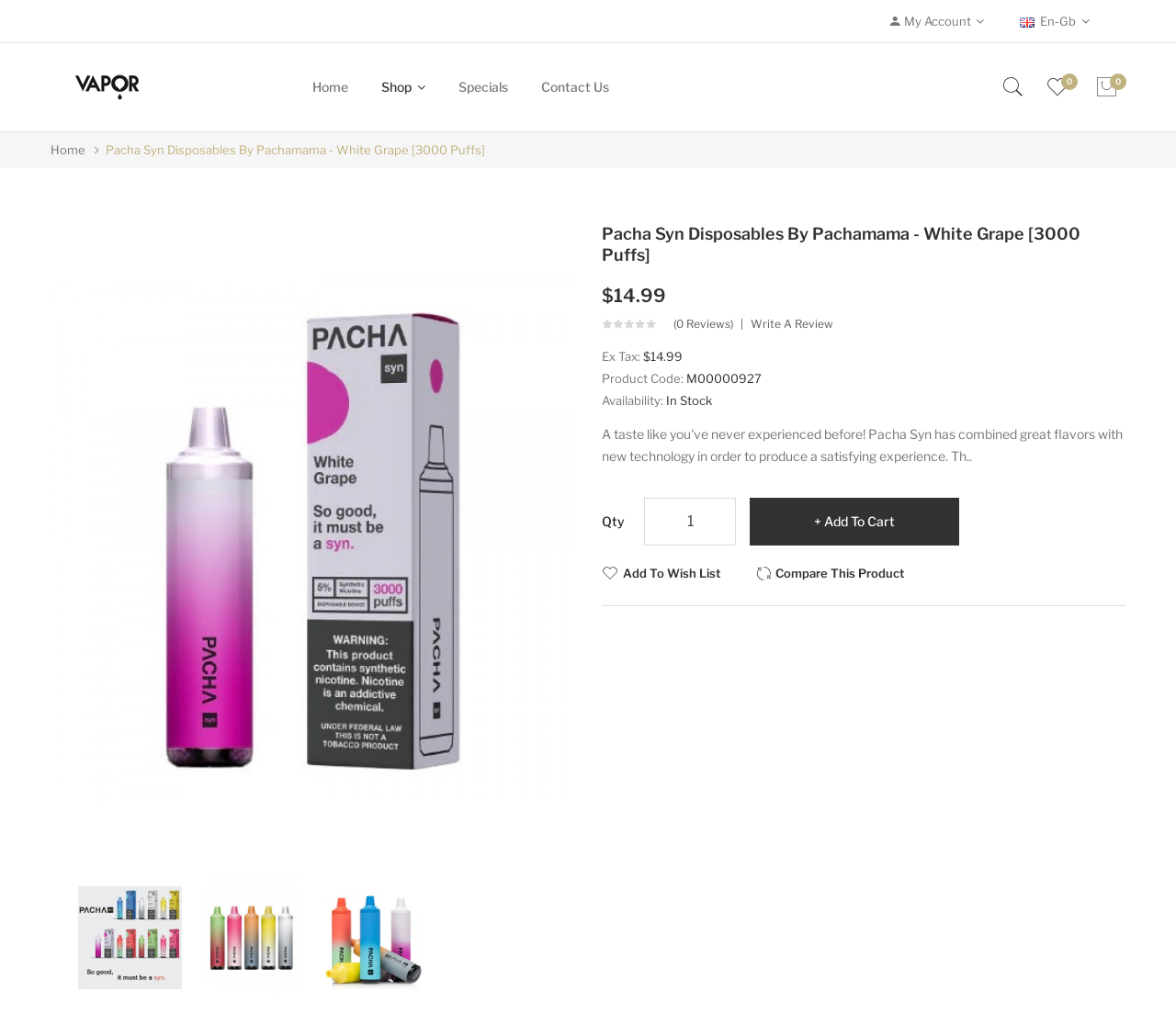Identify the bounding box coordinates for the UI element described by the following text: "Add to Wish List". Provide the coordinates as four float numbers between 0 and 1, in the format [left, top, right, bottom].

[0.512, 0.546, 0.612, 0.573]